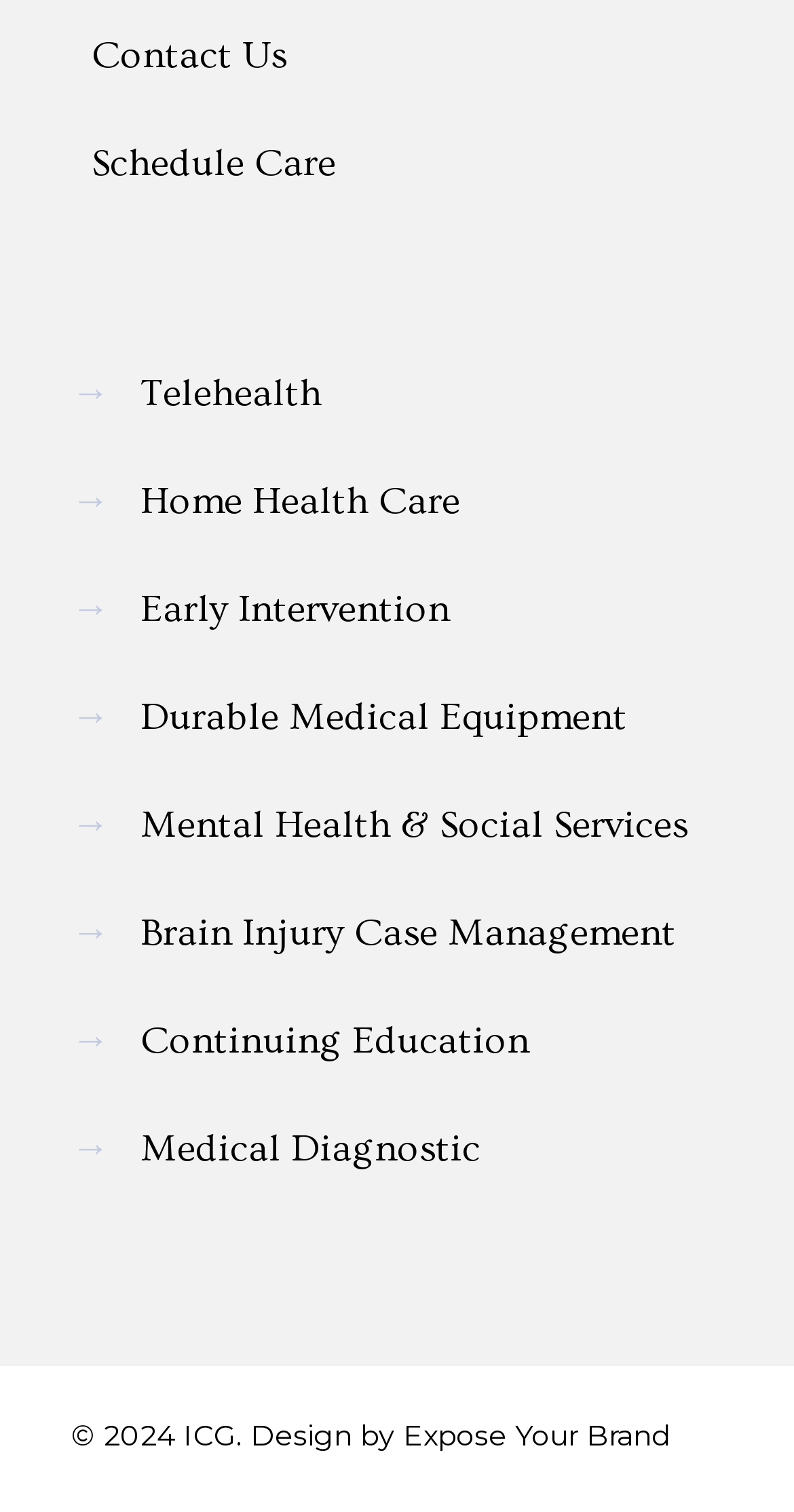Please indicate the bounding box coordinates of the element's region to be clicked to achieve the instruction: "Explore durable medical equipment". Provide the coordinates as four float numbers between 0 and 1, i.e., [left, top, right, bottom].

[0.177, 0.461, 0.79, 0.489]